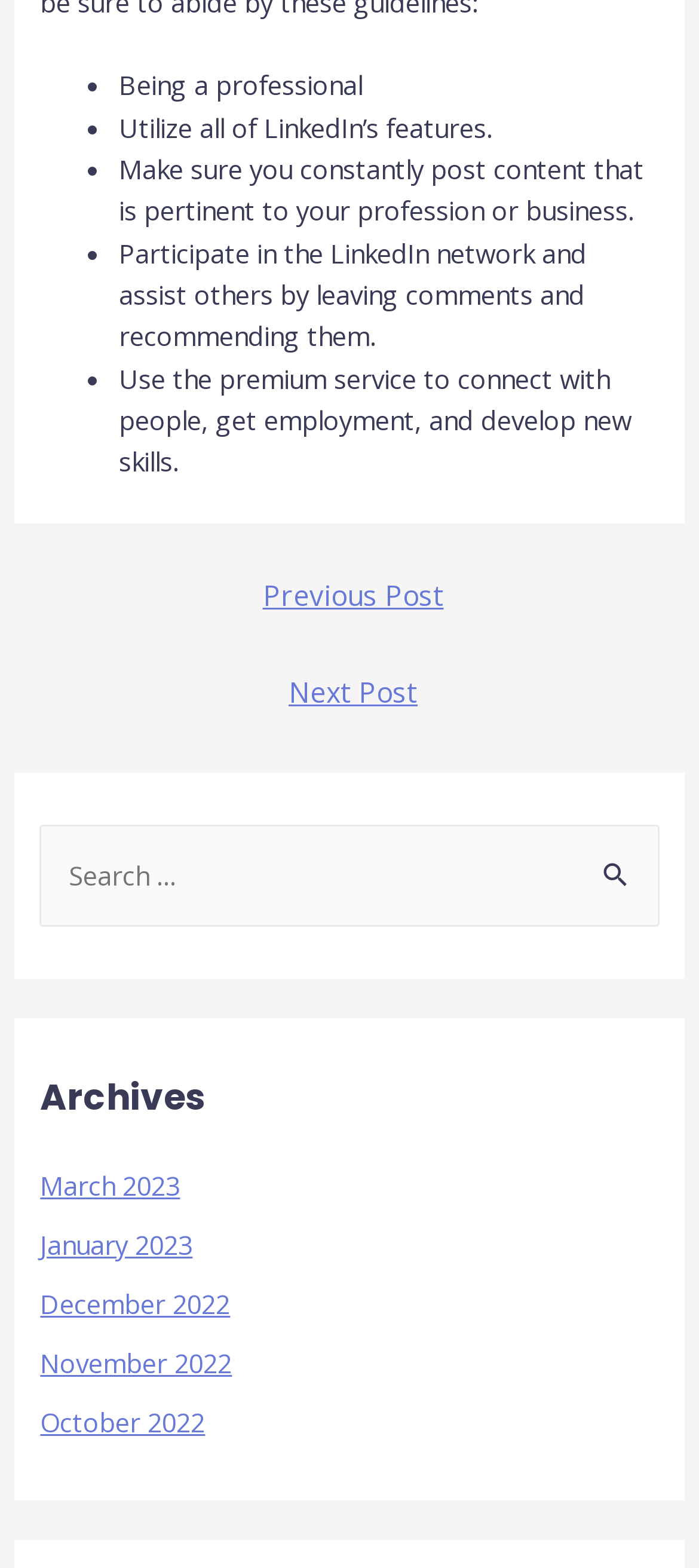Answer briefly with one word or phrase:
How many list markers are there?

5